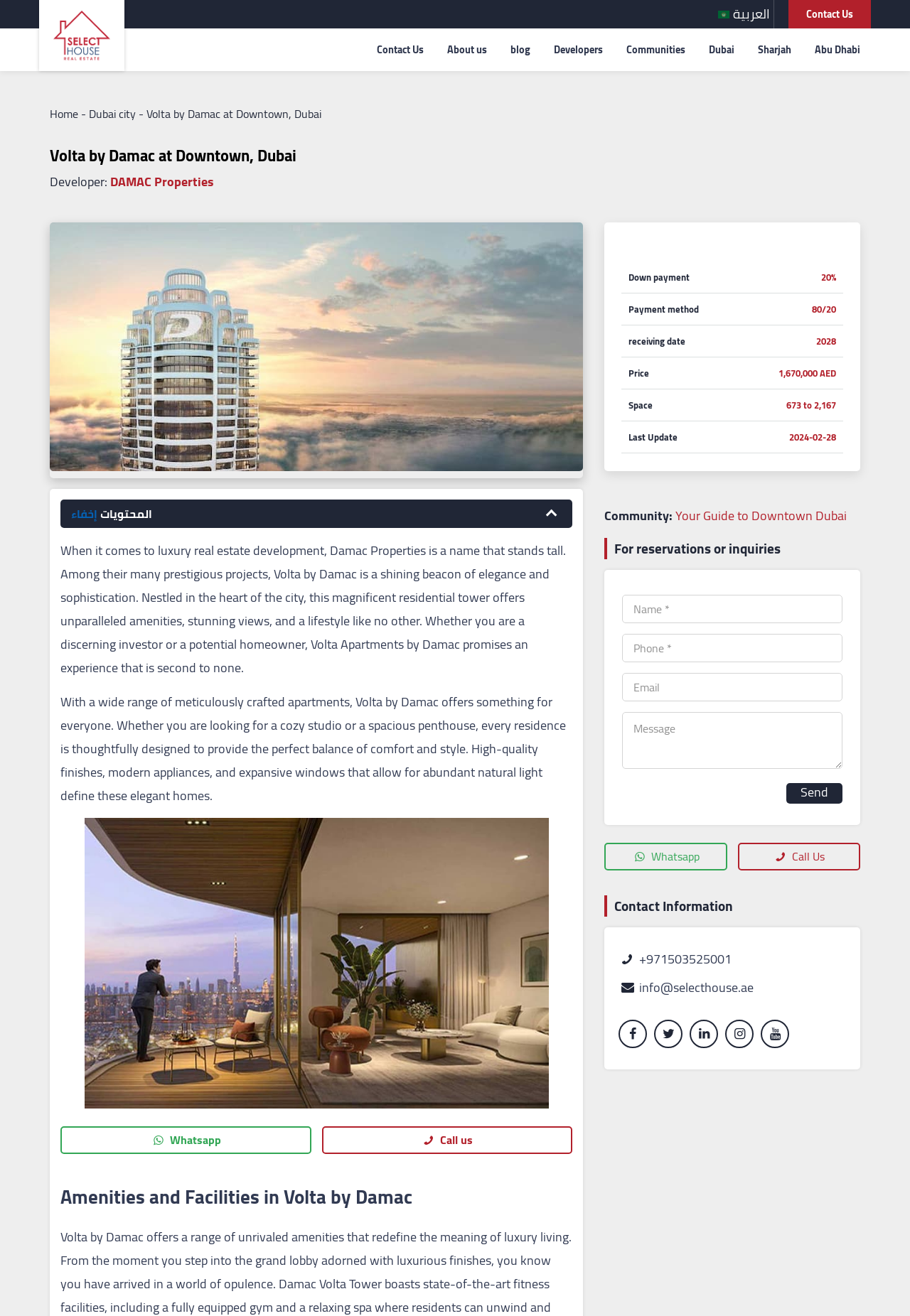Using the elements shown in the image, answer the question comprehensively: What is the range of space in Volta by Damac?

The range of space in Volta by Damac can be found in the static text element with the text 'Space' and the static text element with the text '673 to 2,167'.